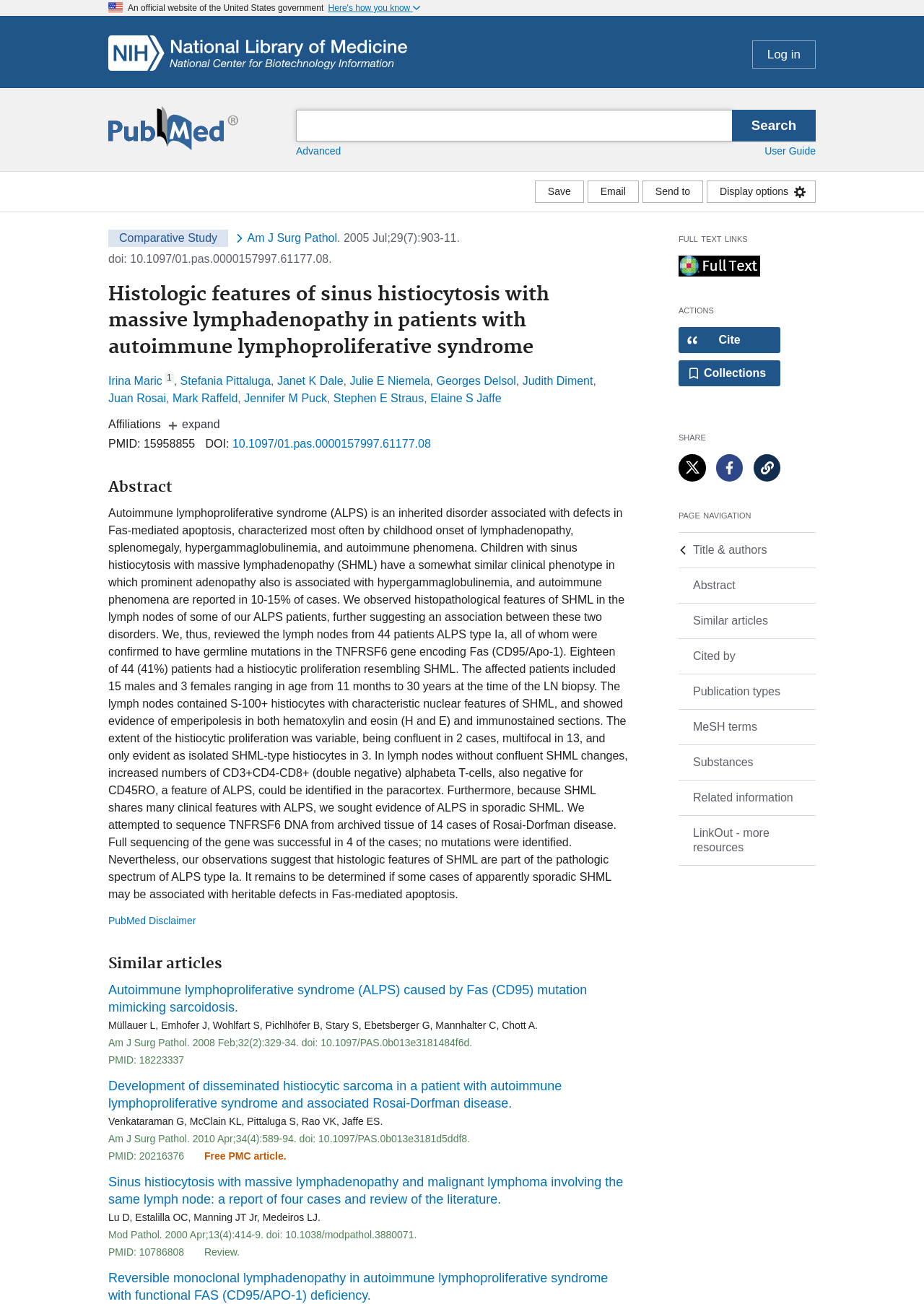Find the bounding box coordinates of the UI element according to this description: "title="Share article on Twitter"".

[0.734, 0.348, 0.764, 0.369]